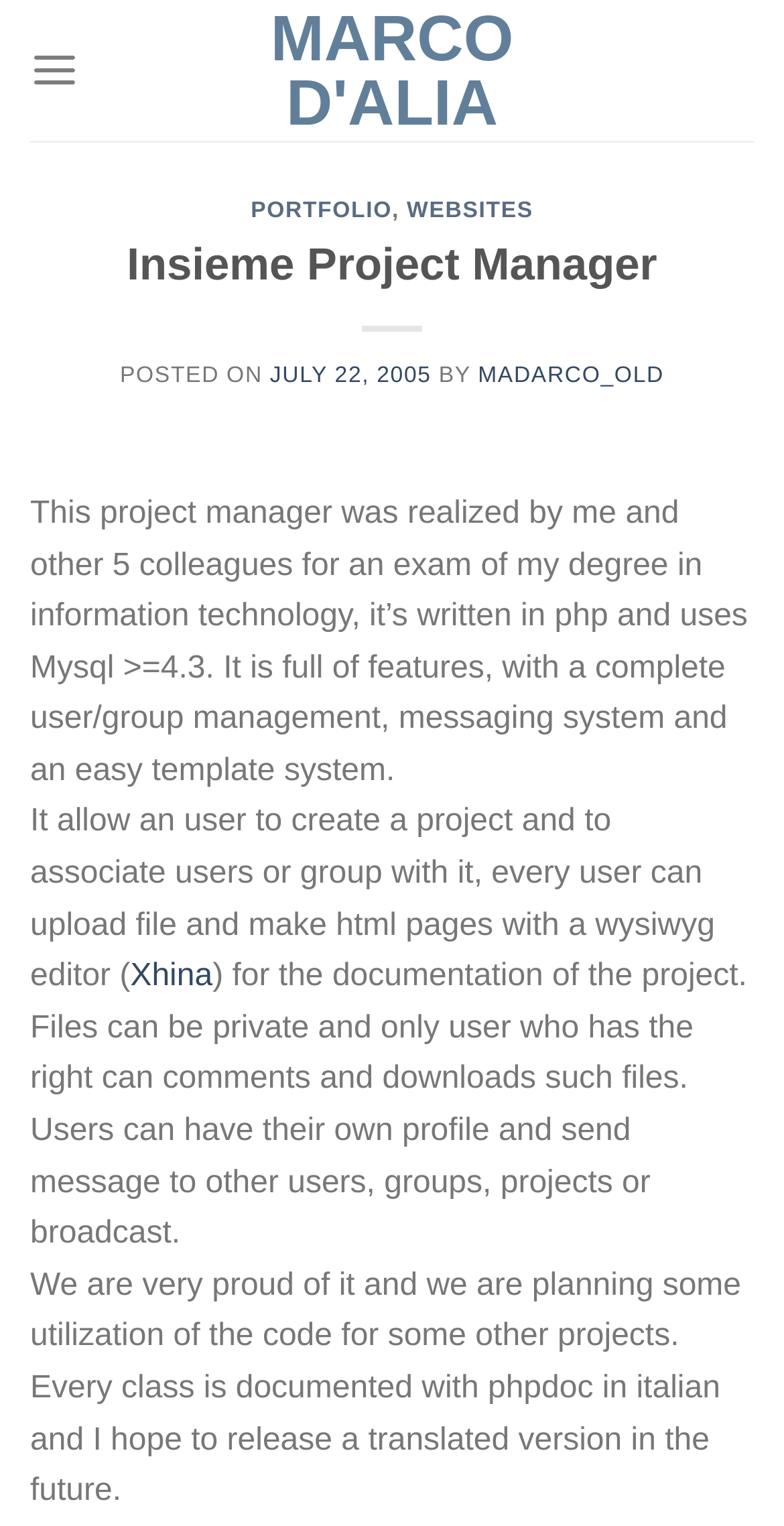Give the bounding box coordinates for the element described as: "Marco D'Alia".

[0.231, 0.004, 0.769, 0.088]